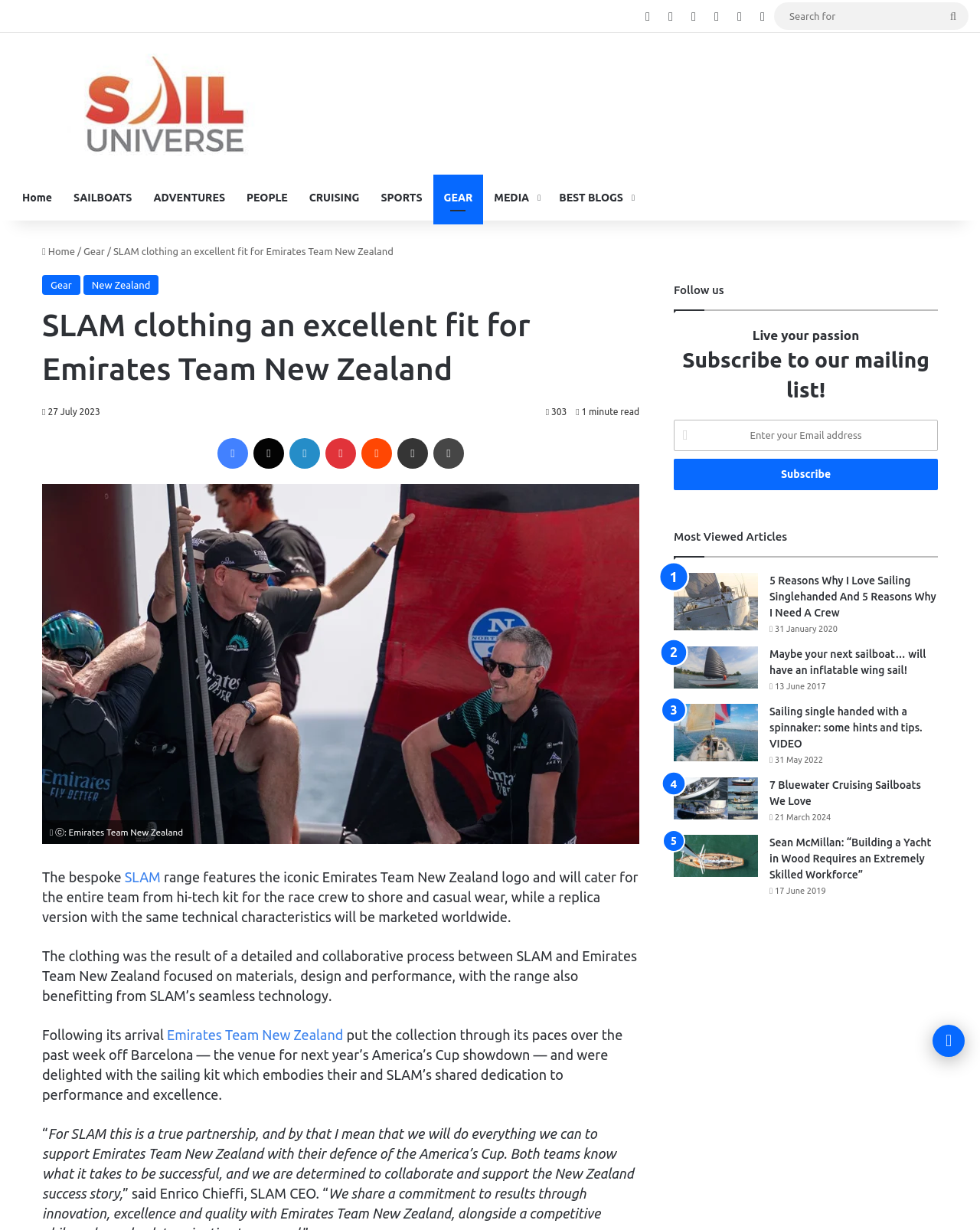Locate the bounding box coordinates of the region to be clicked to comply with the following instruction: "Go to Sail Universe". The coordinates must be four float numbers between 0 and 1, in the form [left, top, right, bottom].

[0.012, 0.044, 0.322, 0.126]